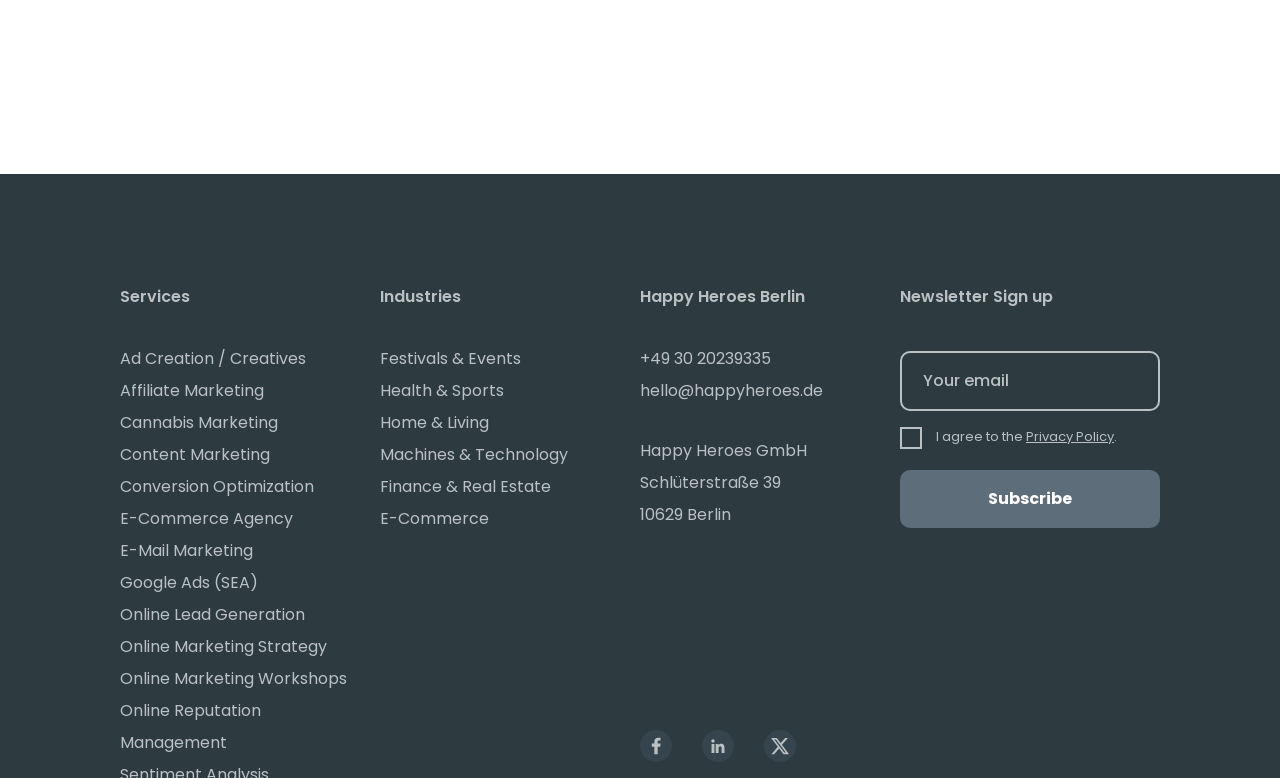Locate the bounding box coordinates of the clickable region to complete the following instruction: "Read about Online Marketing Strategy."

[0.094, 0.816, 0.255, 0.846]